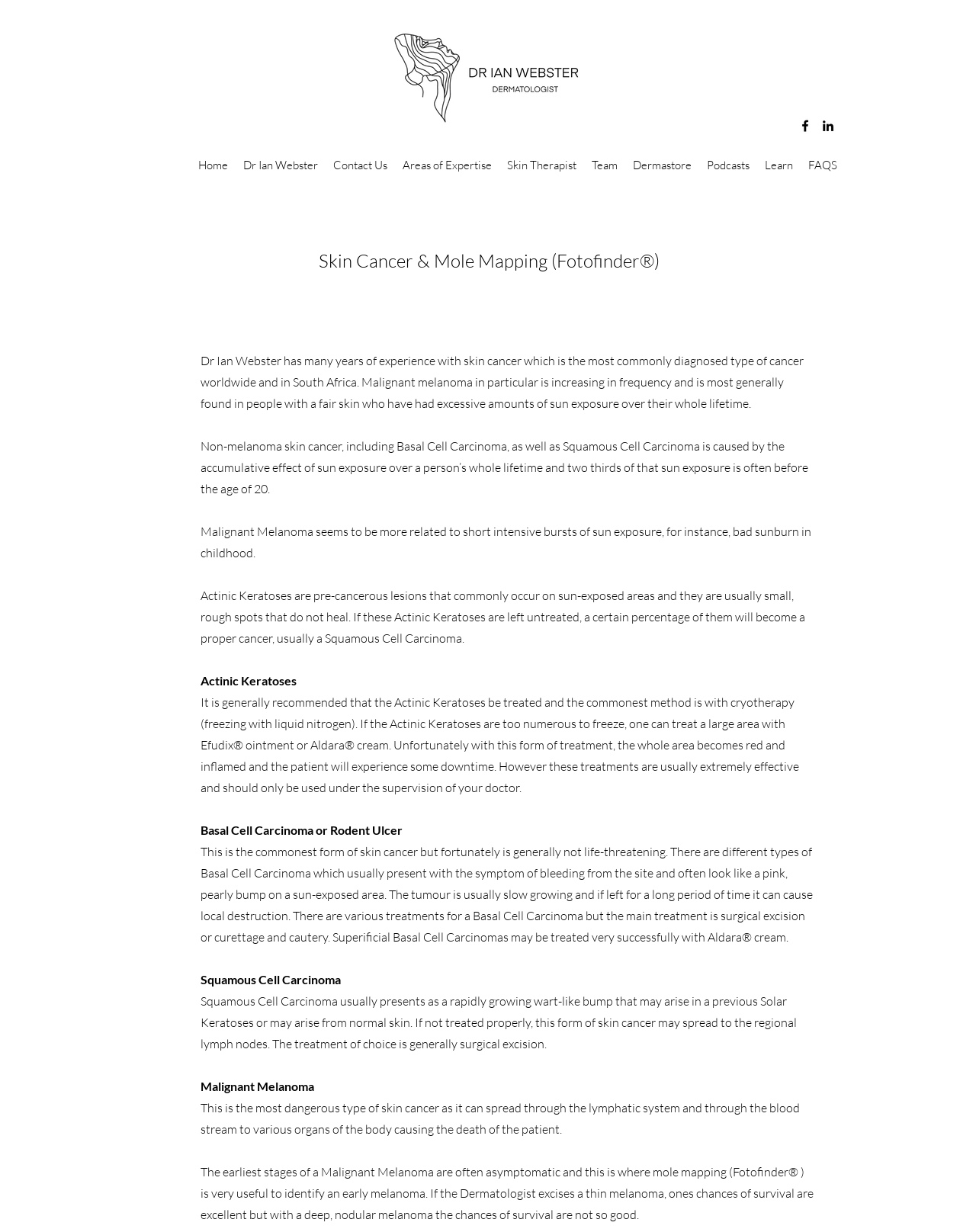Identify the bounding box coordinates for the element you need to click to achieve the following task: "View the Dermastore". The coordinates must be four float values ranging from 0 to 1, formatted as [left, top, right, bottom].

[0.641, 0.125, 0.716, 0.144]